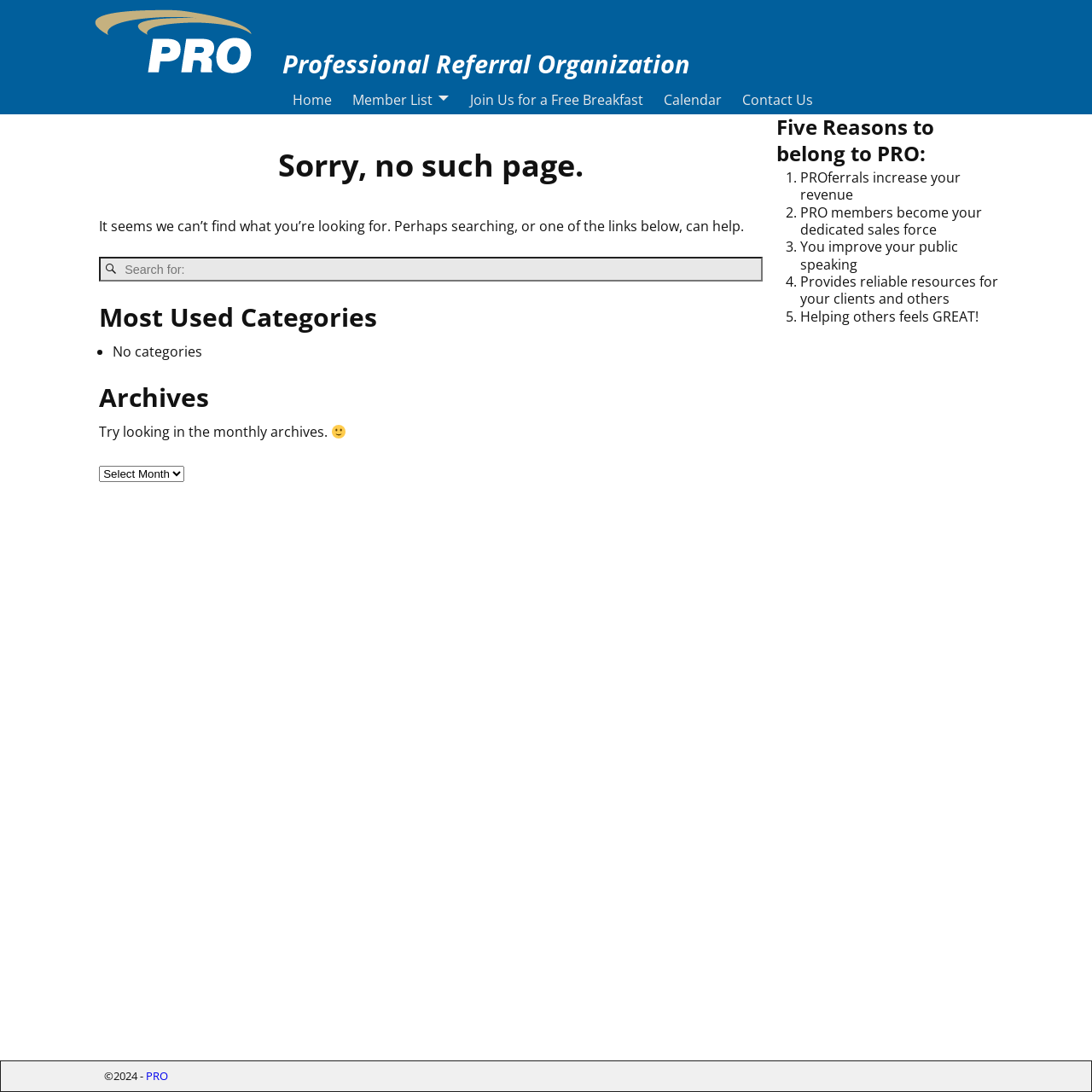What are the benefits of belonging to PRO?
Using the image as a reference, answer the question in detail.

In the right-hand sidebar of the webpage, there is a section titled 'Five Reasons to belong to PRO:', which lists five benefits of belonging to the organization. These benefits include increasing revenue, having a dedicated sales force, improving public speaking, providing reliable resources, and feeling great about helping others.